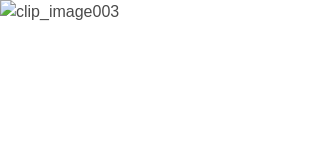Depict the image with a detailed narrative.

The image labeled "clip_image003" is featured in a context discussing the prevalence of online surveys and the interactions people have with survey solicitations, particularly when approached on the street. The surrounding text explores the effectiveness and implications of these surveys, raising questions about the reliability of data collected and the motivations of respondents. This image likely complements the narrative by visually representing the theme of surveys, possibly illustrating a scenario of someone engaging with a survey in a public setting. The overall focus is on the dynamics between survey creators and participants within various environments.